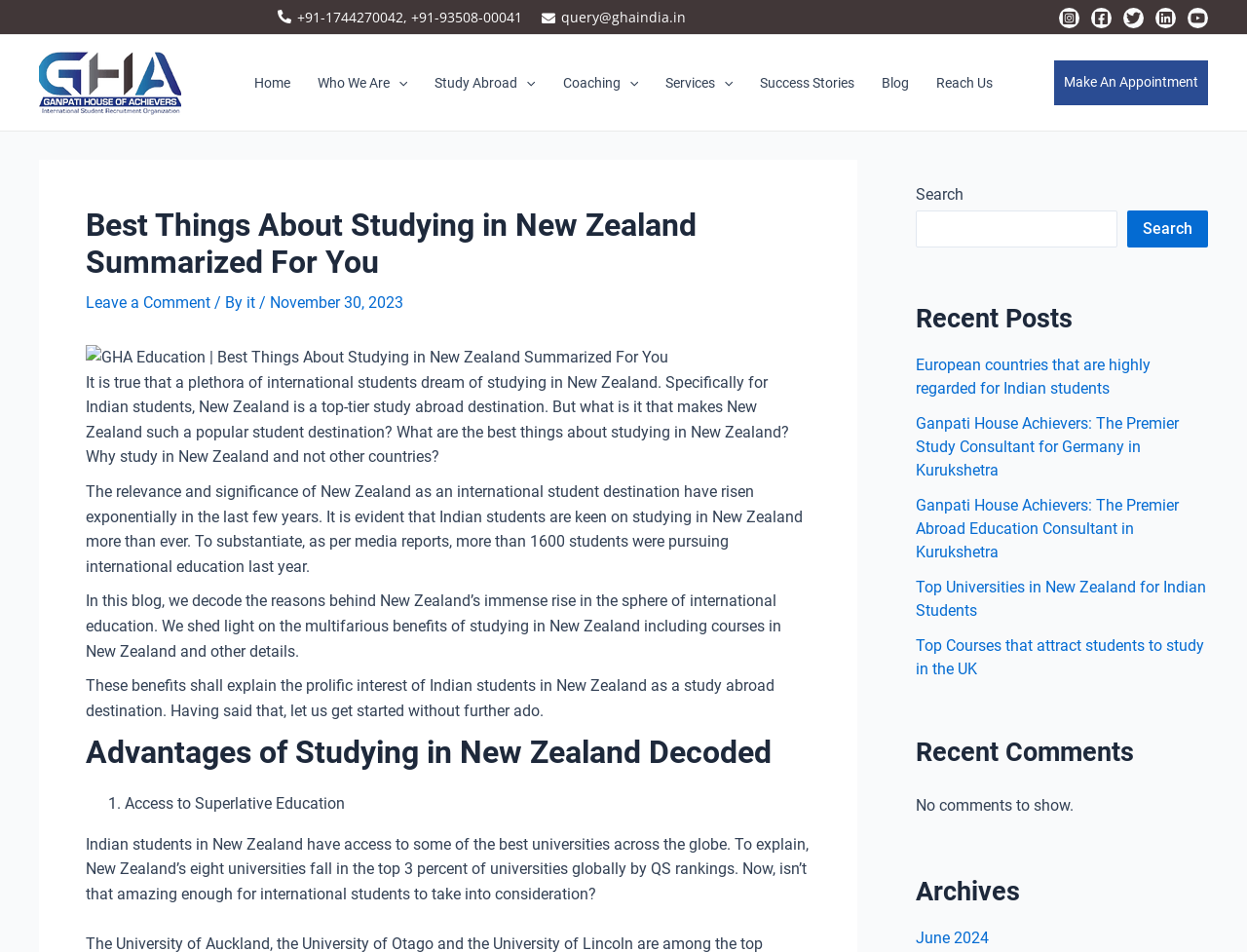Find the bounding box coordinates of the area that needs to be clicked in order to achieve the following instruction: "View Chris Heilmann's YouTube page". The coordinates should be specified as four float numbers between 0 and 1, i.e., [left, top, right, bottom].

None